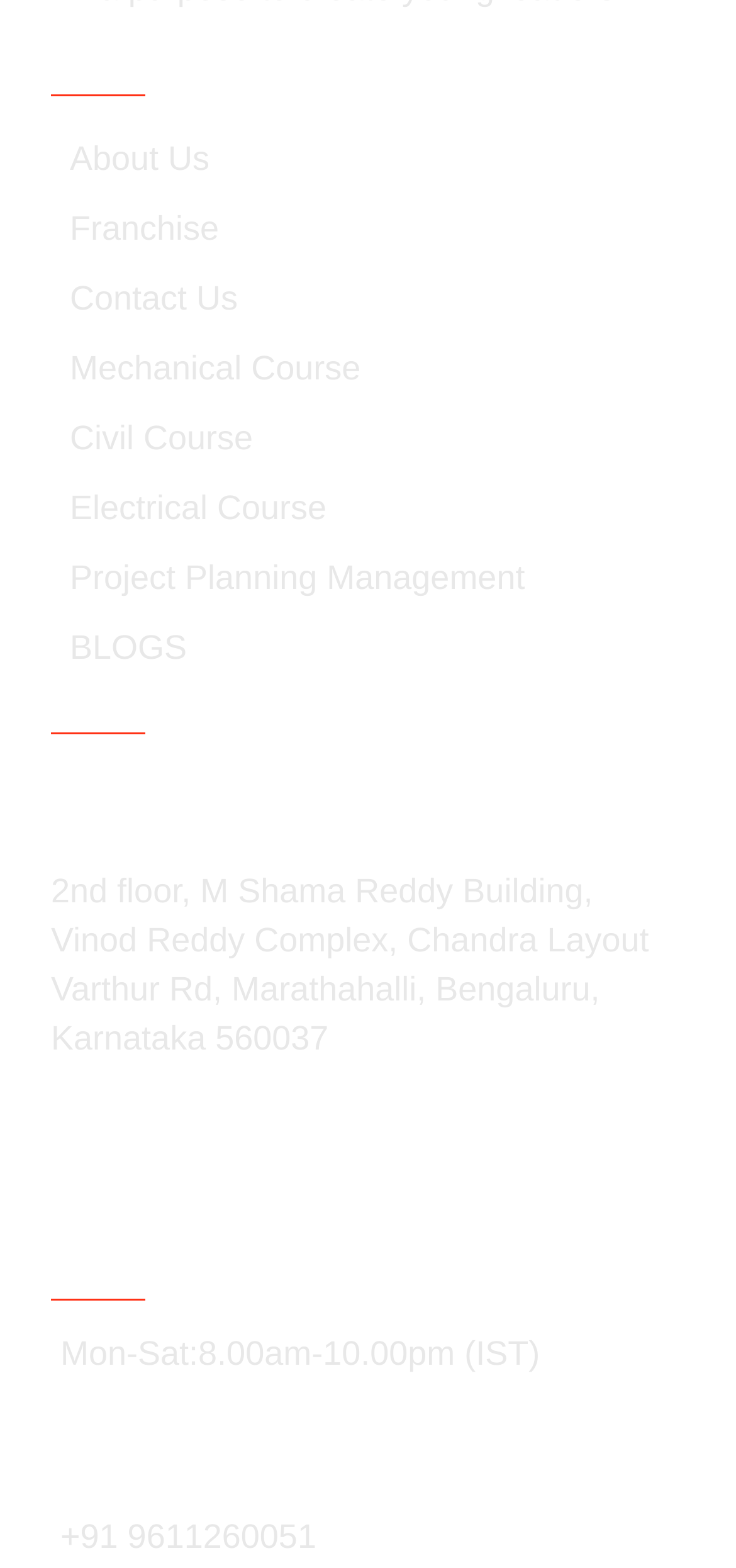Please find the bounding box coordinates of the clickable region needed to complete the following instruction: "Follow on facebook". The bounding box coordinates must consist of four float numbers between 0 and 1, i.e., [left, top, right, bottom].

[0.179, 0.743, 0.287, 0.794]